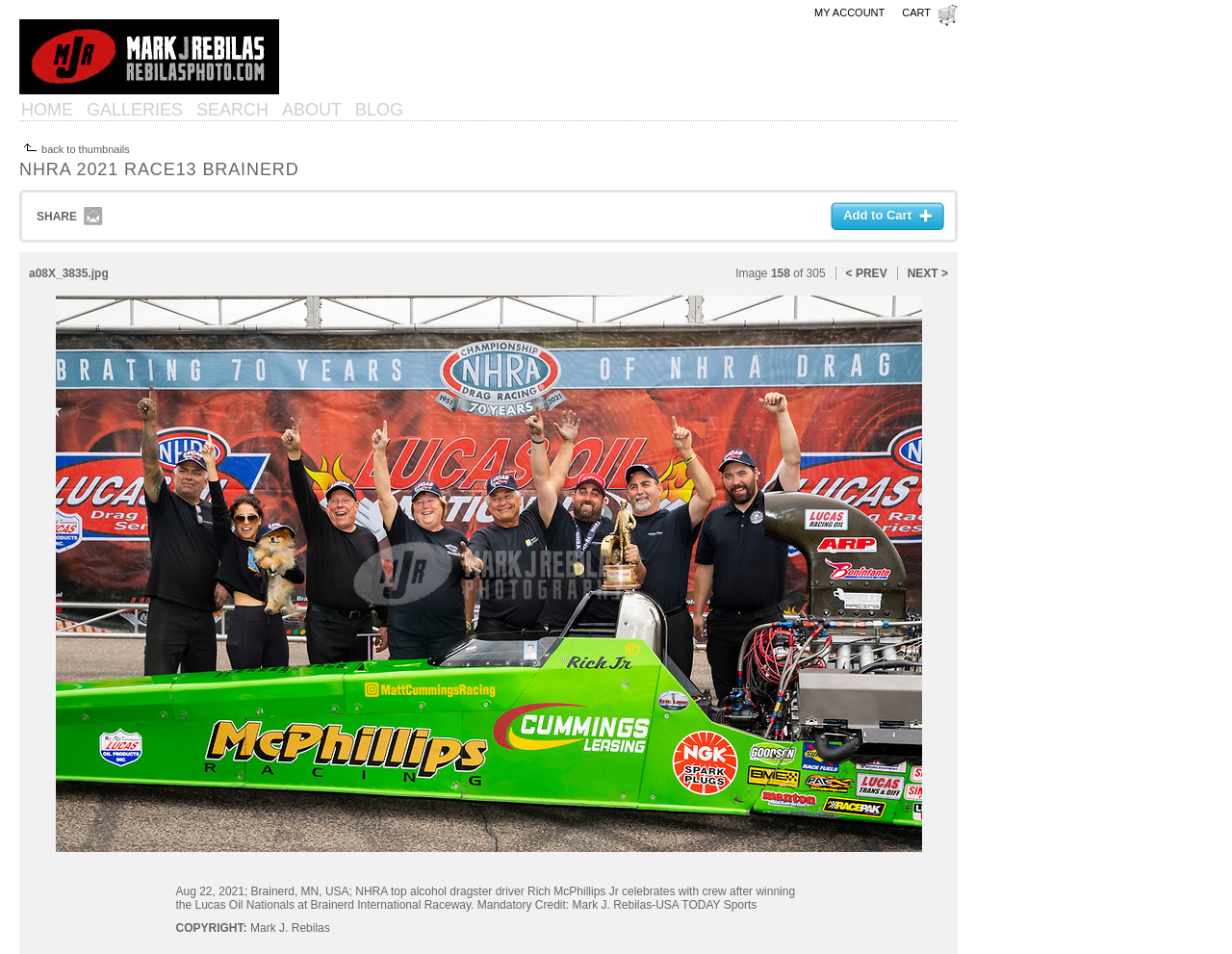Pinpoint the bounding box coordinates for the area that should be clicked to perform the following instruction: "visit Land & People page".

None